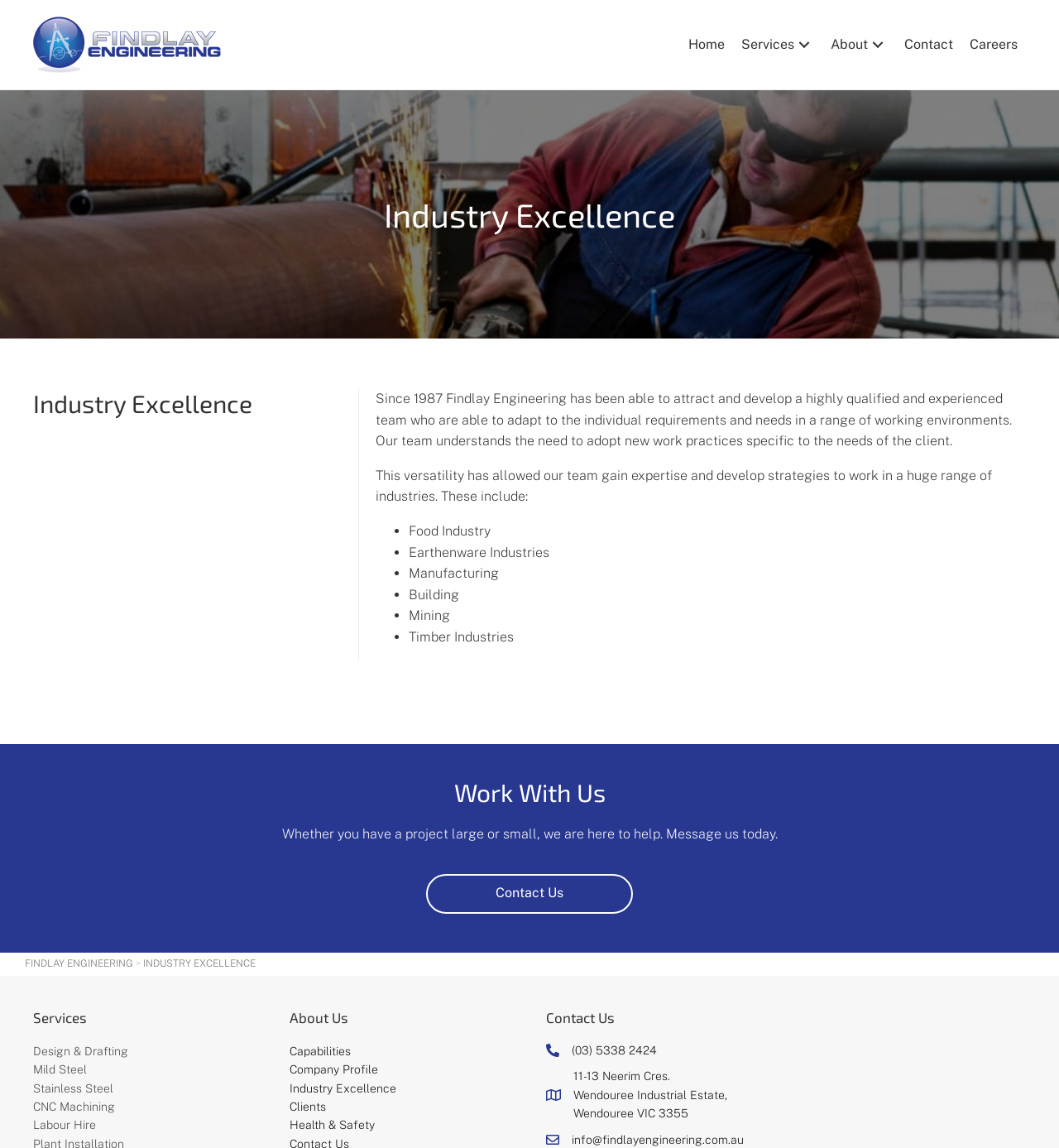Can you determine the bounding box coordinates of the area that needs to be clicked to fulfill the following instruction: "Click the Services link"?

[0.692, 0.022, 0.777, 0.055]